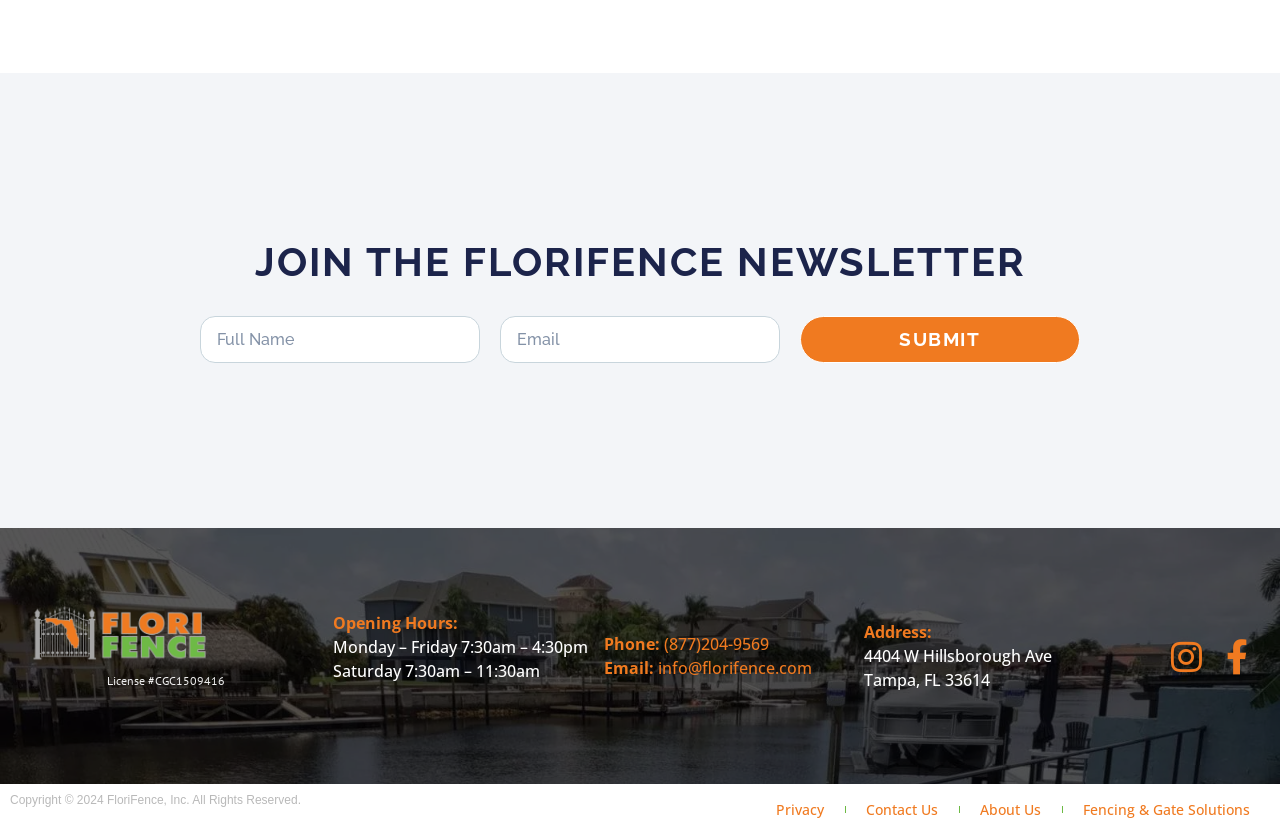Determine the bounding box coordinates of the region that needs to be clicked to achieve the task: "Read the About Us page".

None